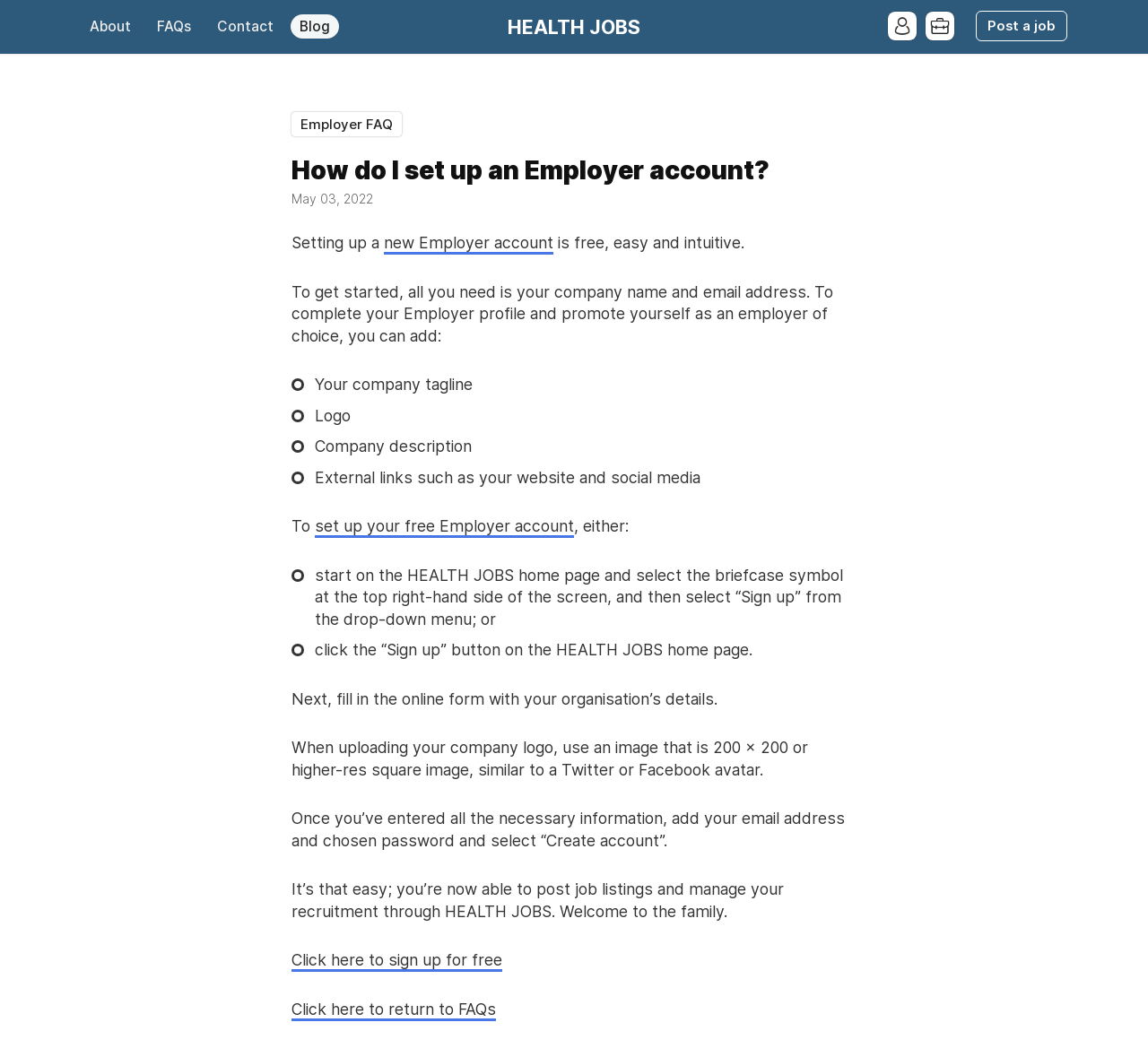Please find the bounding box coordinates of the element that you should click to achieve the following instruction: "Click on 'FAQs'". The coordinates should be presented as four float numbers between 0 and 1: [left, top, right, bottom].

[0.129, 0.014, 0.174, 0.036]